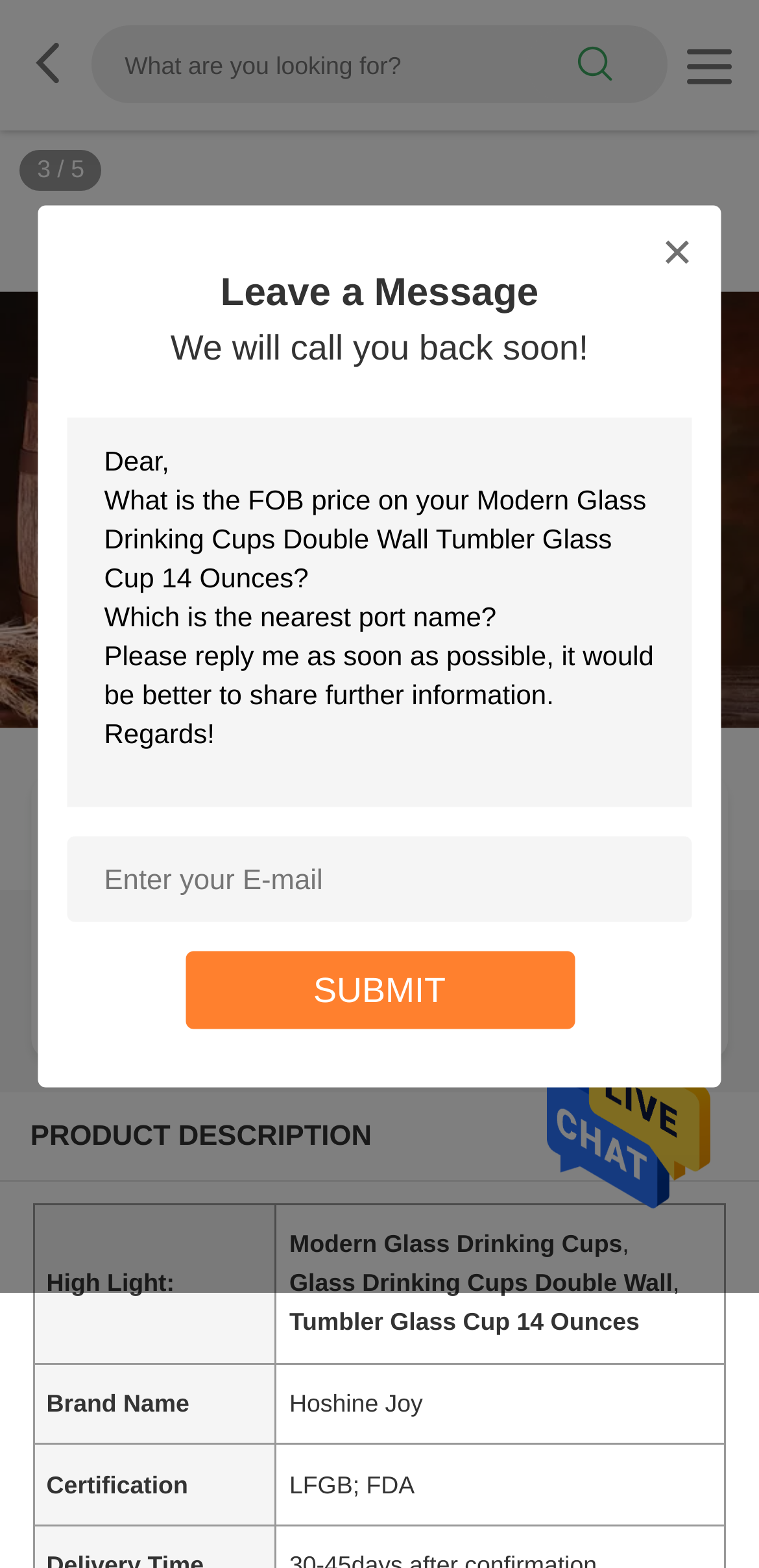What certifications does the product have?
Please answer the question with a detailed response using the information from the screenshot.

I found the certifications by looking at the product description table, where it says 'Certification' and 'LFGB; FDA' in the corresponding cells.